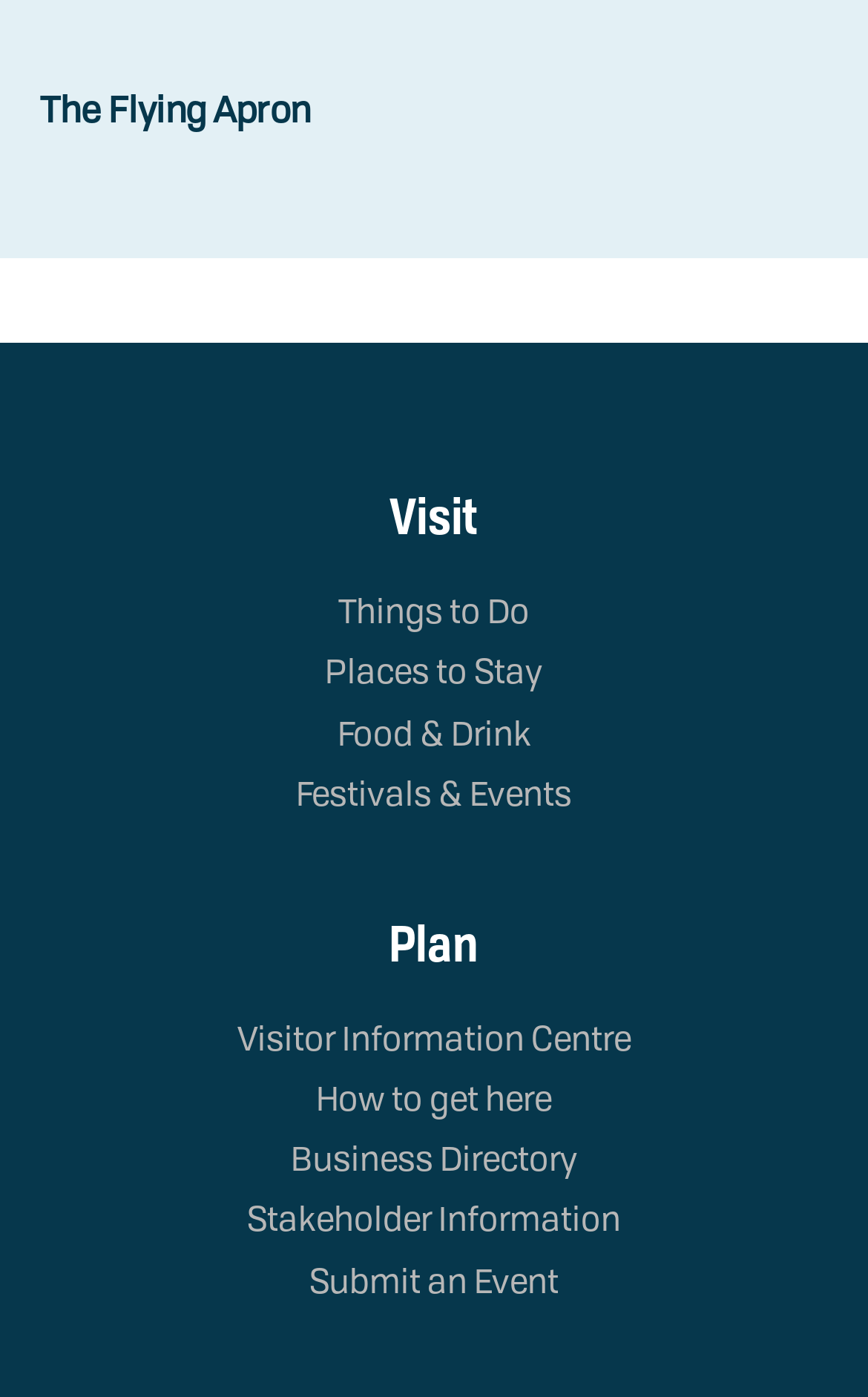How many links are under the 'Plan Links' heading?
Could you answer the question in a detailed manner, providing as much information as possible?

The number of links under the 'Plan Links' heading is obtained by counting the links that are children of the 'Plan Links' heading element, which are 'Visitor Information Centre', 'How to get here', 'Business Directory', and 'Stakeholder Information'.